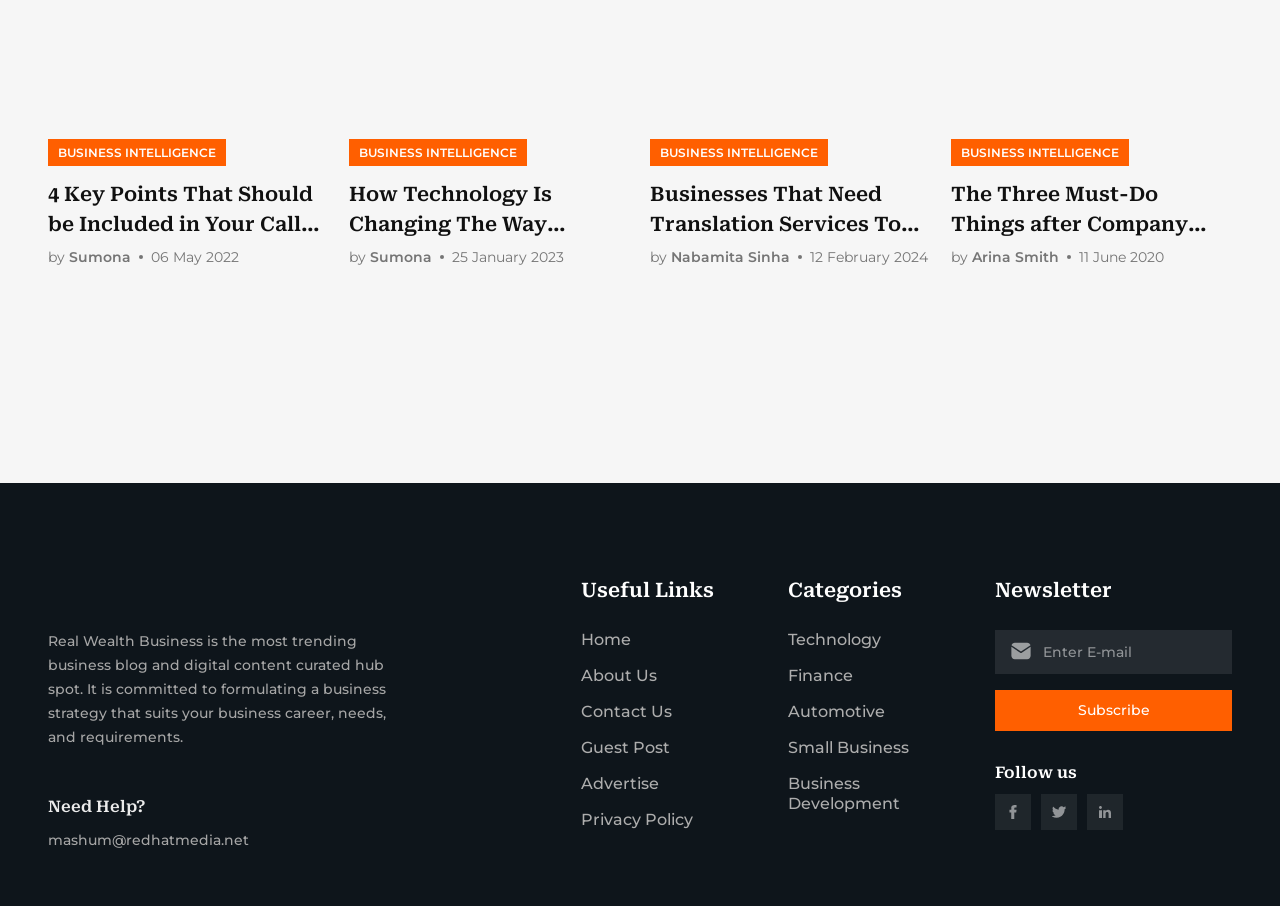Pinpoint the bounding box coordinates of the clickable area necessary to execute the following instruction: "Subscribe to the newsletter". The coordinates should be given as four float numbers between 0 and 1, namely [left, top, right, bottom].

[0.778, 0.762, 0.962, 0.807]